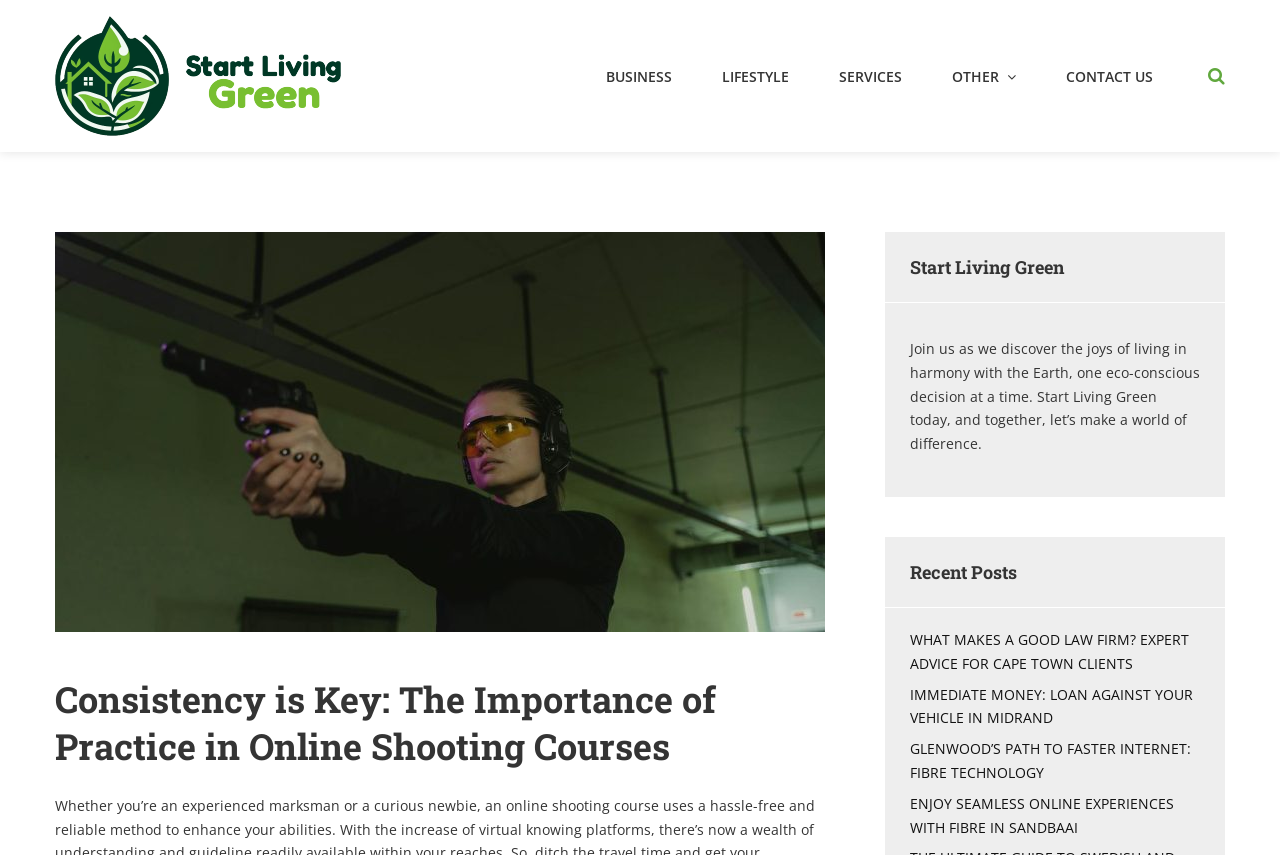Please provide a short answer using a single word or phrase for the question:
How many recent posts are listed on the webpage?

4